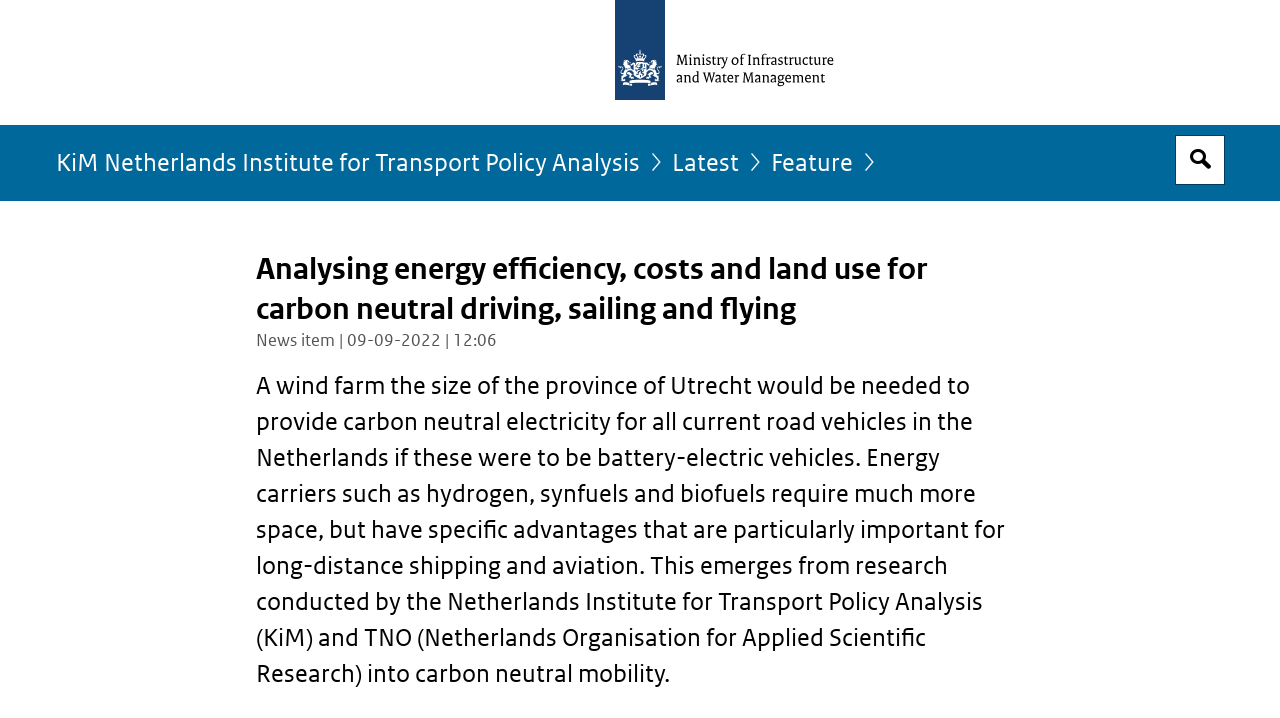What is the size of the wind farm needed for carbon neutral electricity?
Refer to the image and give a detailed response to the question.

I found the answer by reading the text content of the webpage, specifically the sentence 'A wind farm the size of the province of Utrecht would be needed to provide carbon neutral electricity for all current road vehicles in the Netherlands if these were to be battery-electric vehicles.'